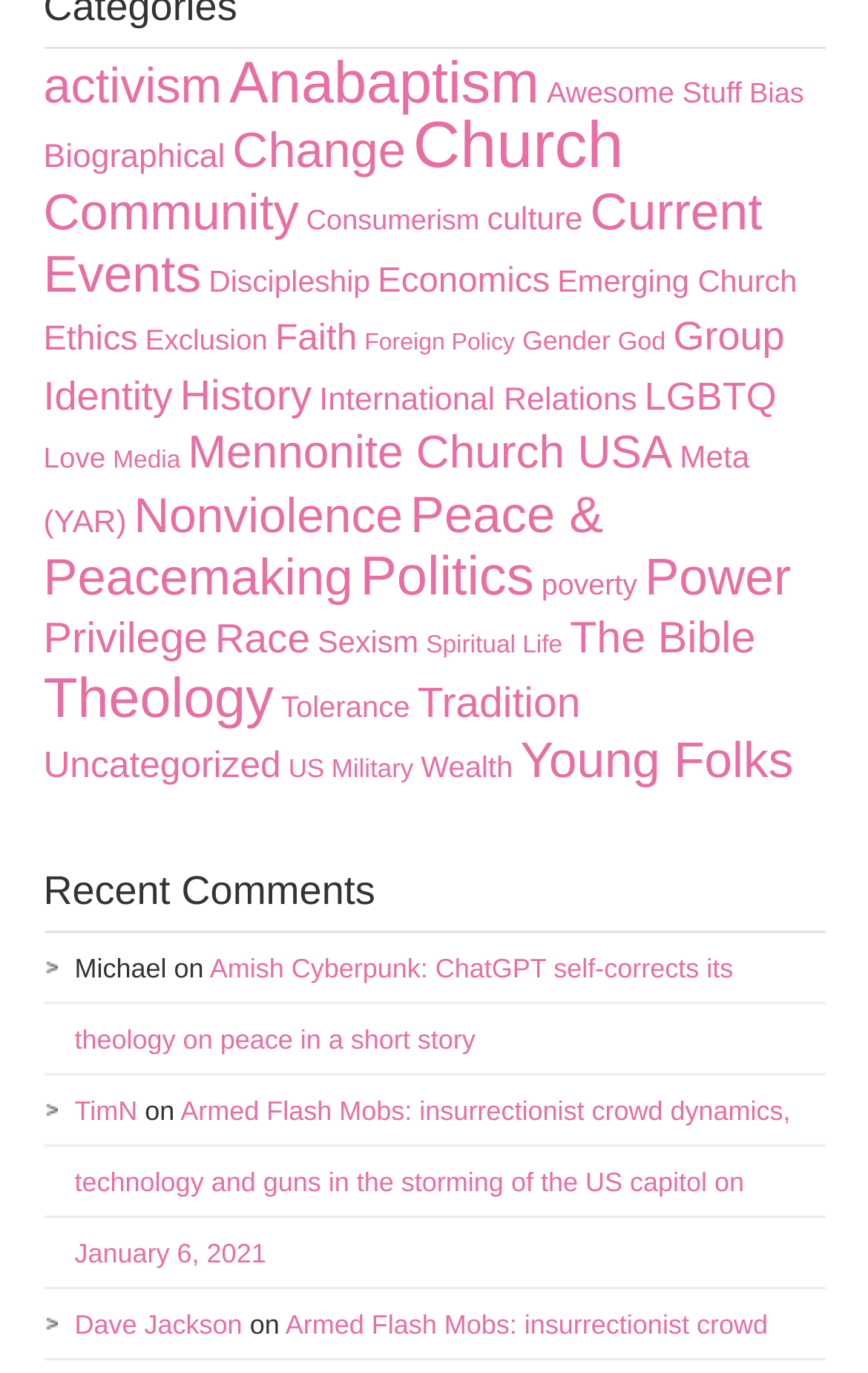With reference to the screenshot, provide a detailed response to the question below:
What is the title of the first comment?

I looked at the comments section and found the first comment, which is a link with the title 'Amish Cyberpunk: ChatGPT self-corrects its theology on peace in a short story'.